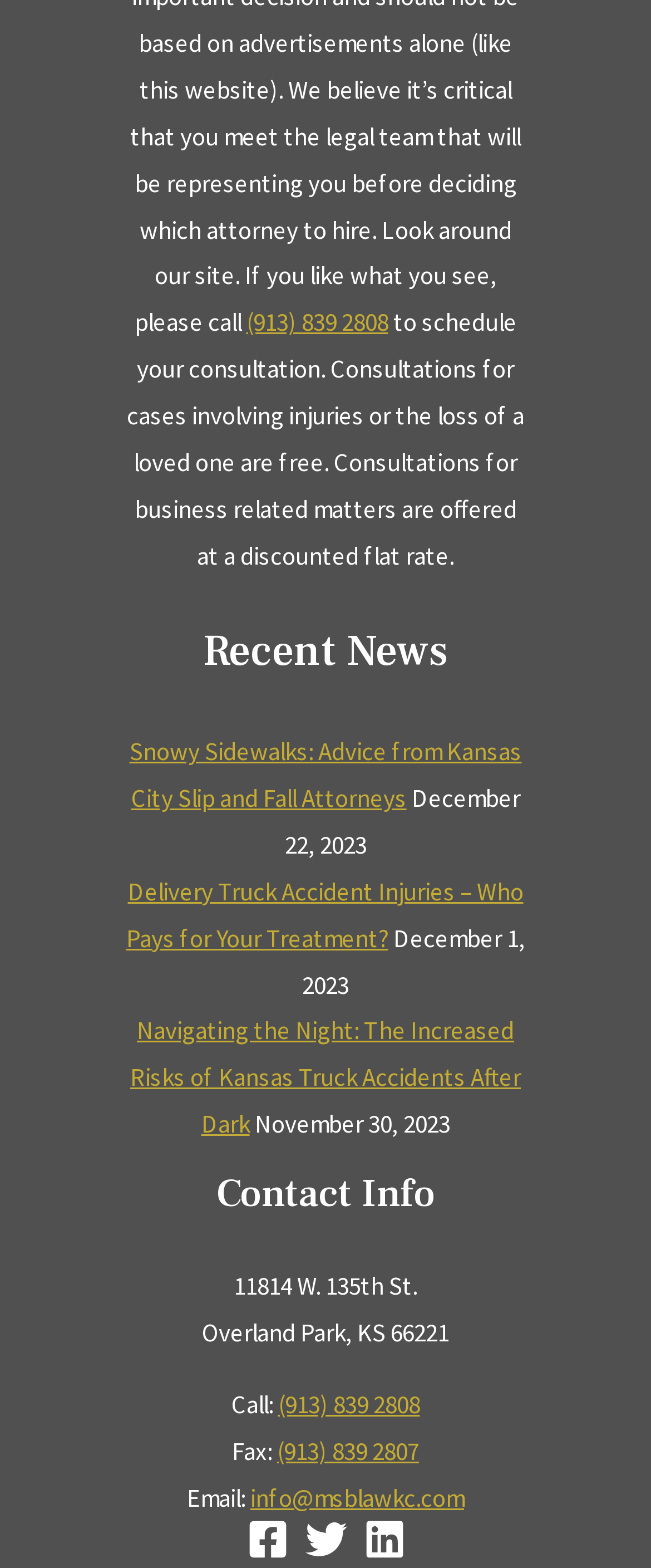Give a short answer using one word or phrase for the question:
What is the date of the first news article?

December 22, 2023